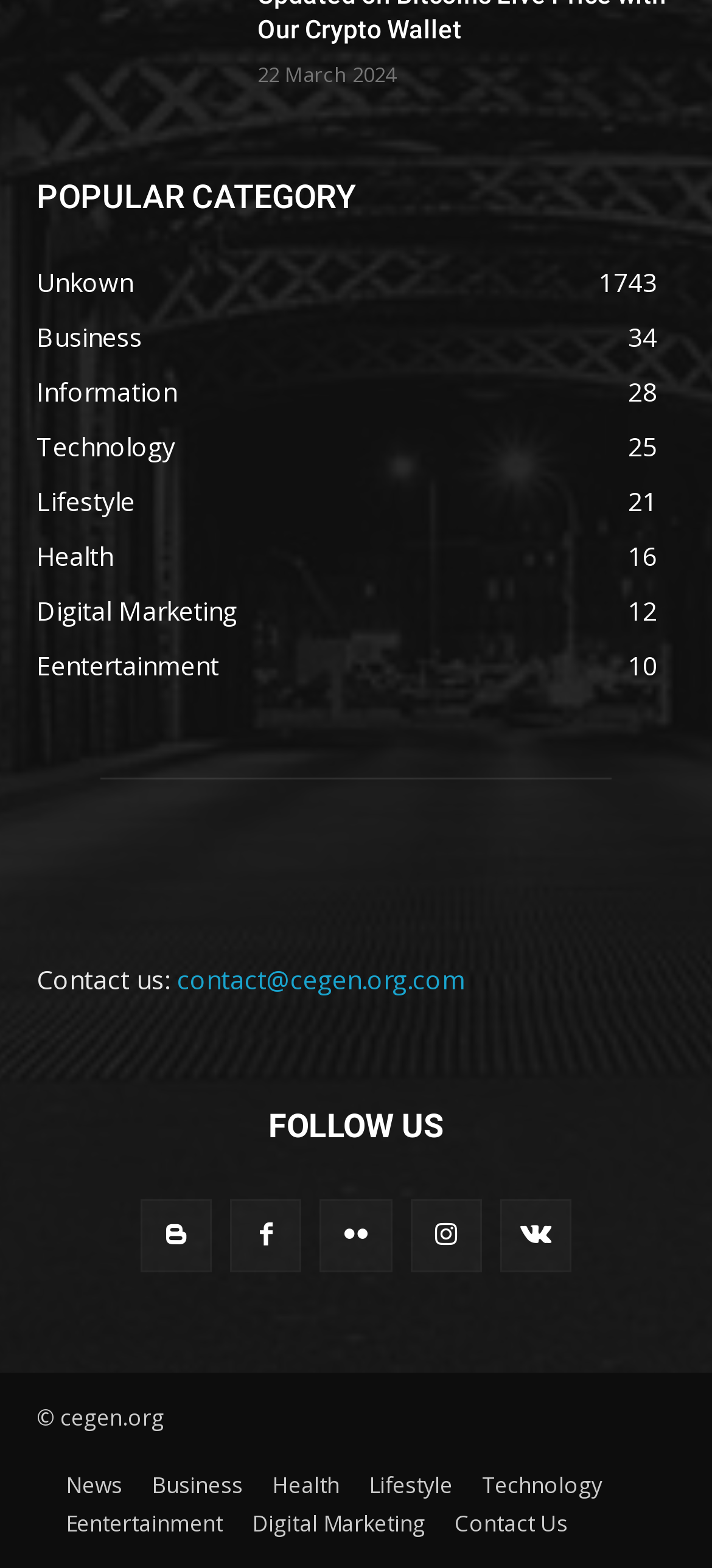Locate the bounding box of the UI element with the following description: "Digital Marketing12".

[0.051, 0.378, 0.333, 0.401]